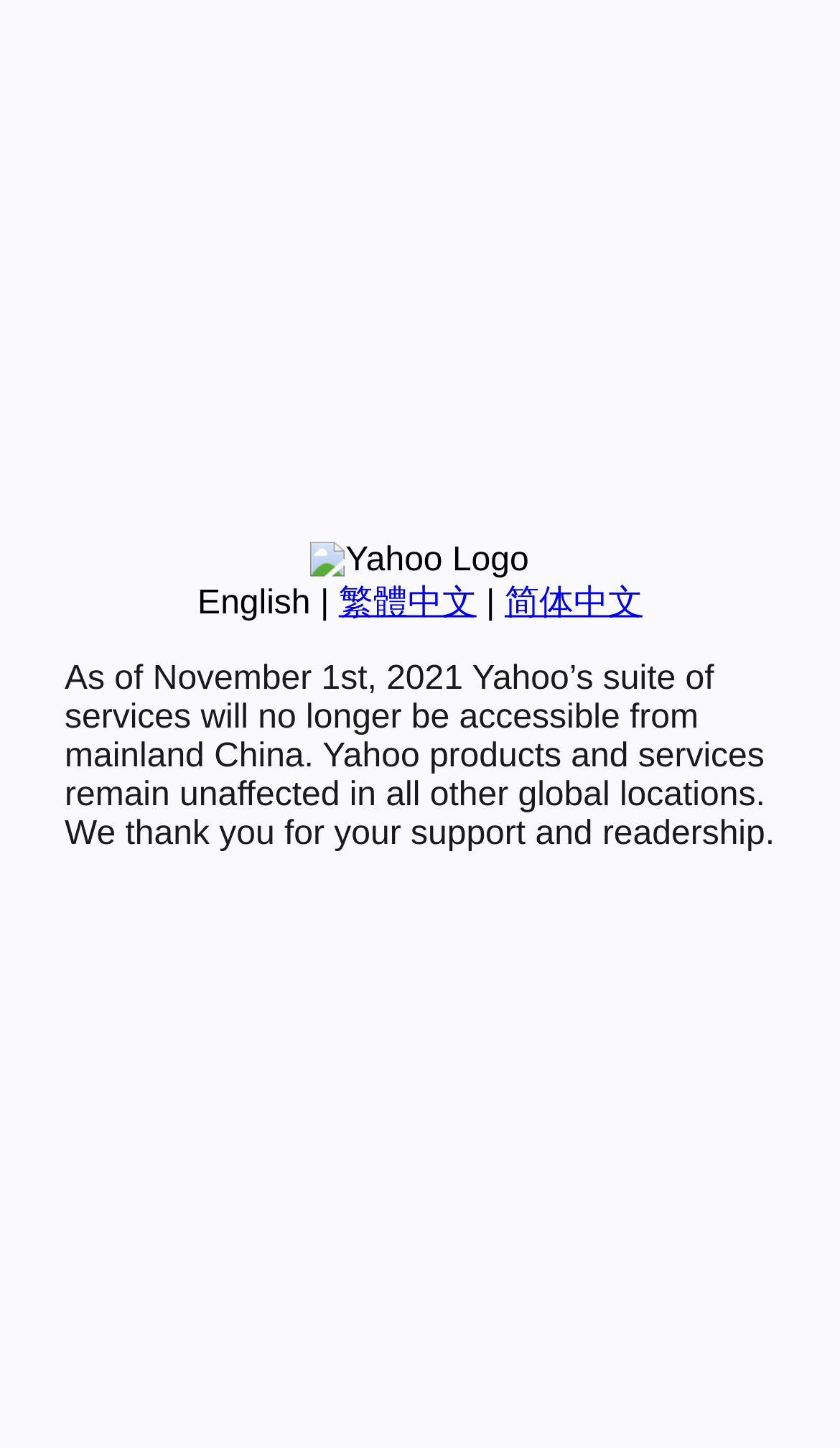Predict the bounding box of the UI element that fits this description: "English".

[0.235, 0.404, 0.37, 0.429]